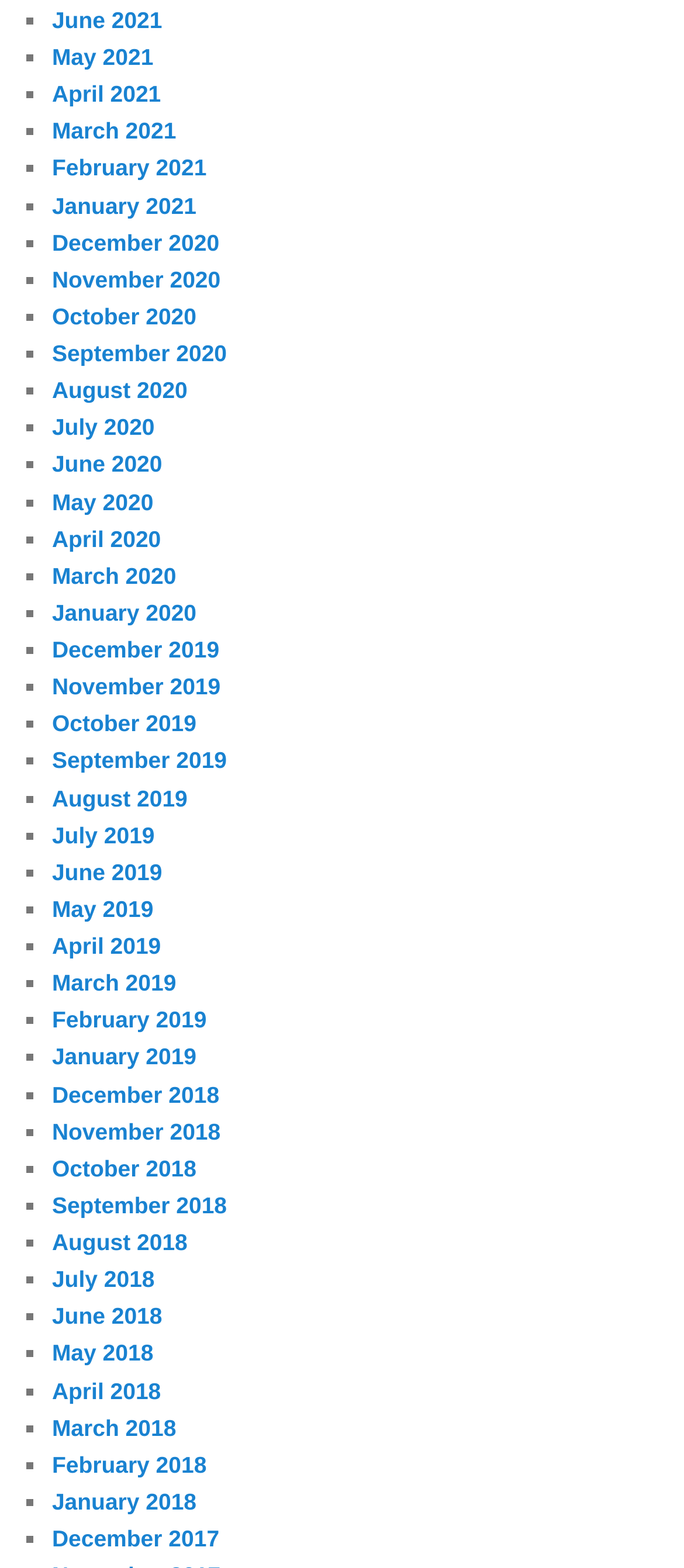Respond to the question below with a single word or phrase: What is the earliest month listed?

December 2018